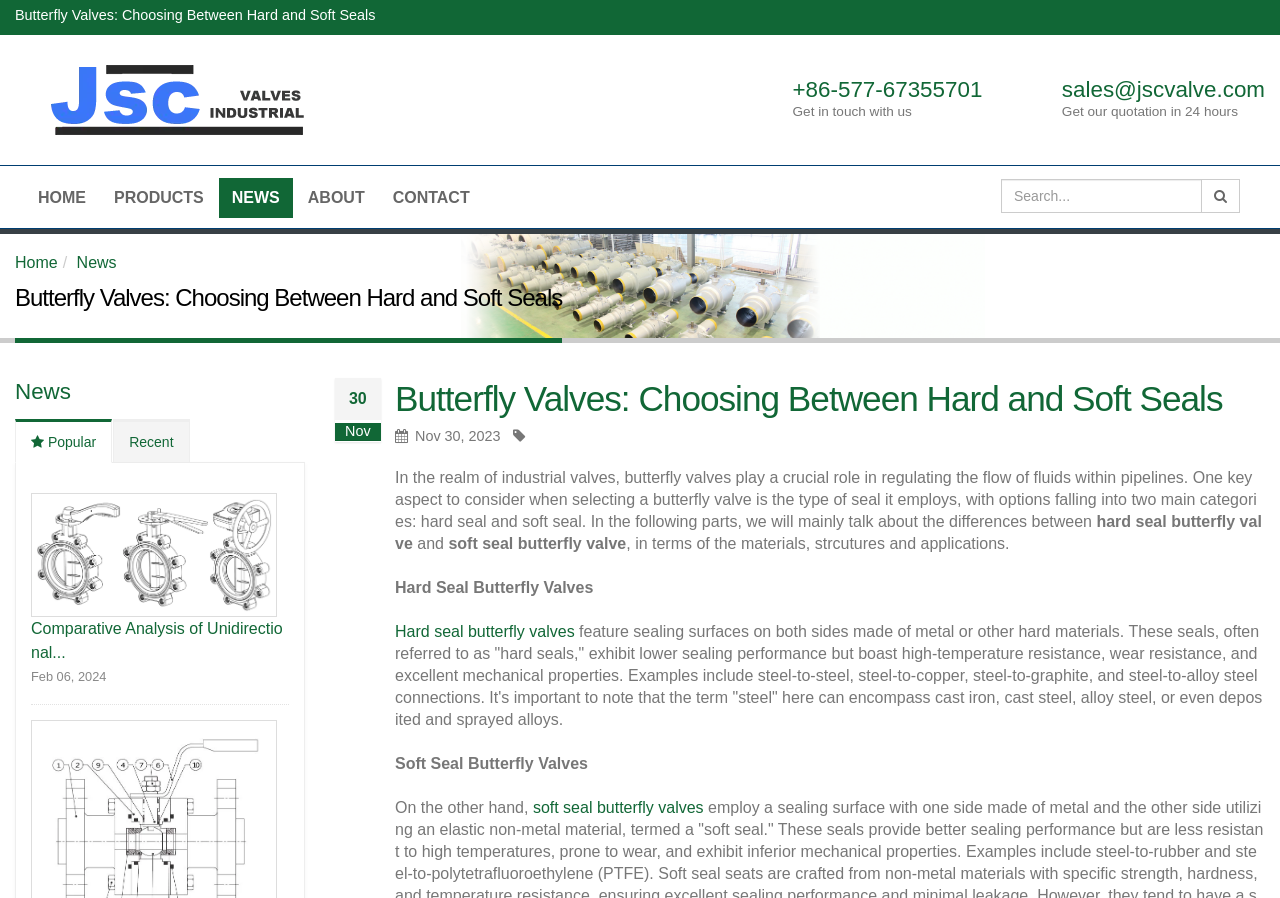Answer in one word or a short phrase: 
What is the date of the latest article?

Feb 06, 2024